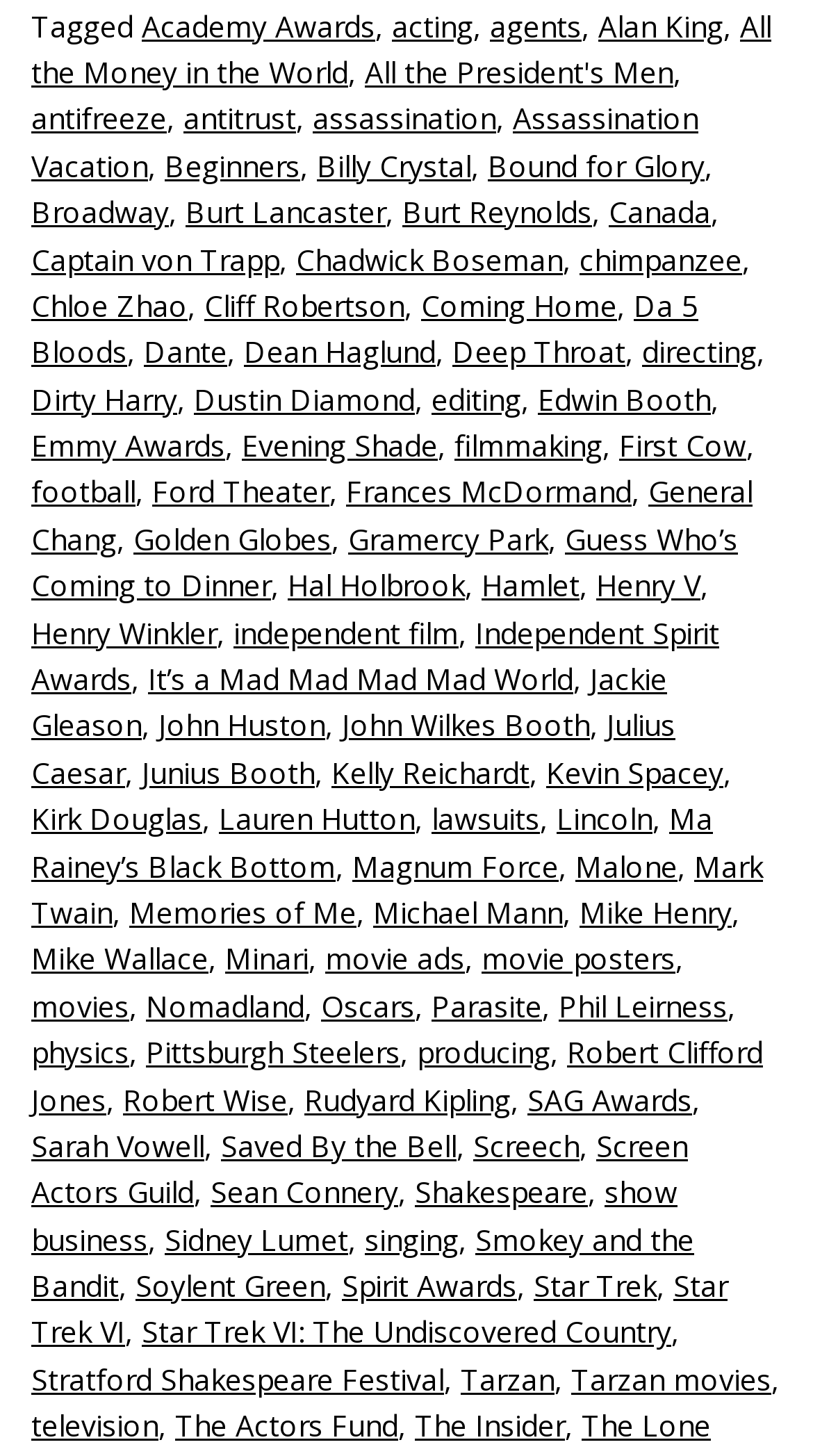Locate the bounding box coordinates of the area where you should click to accomplish the instruction: "Learn about Broadway".

[0.038, 0.132, 0.208, 0.159]